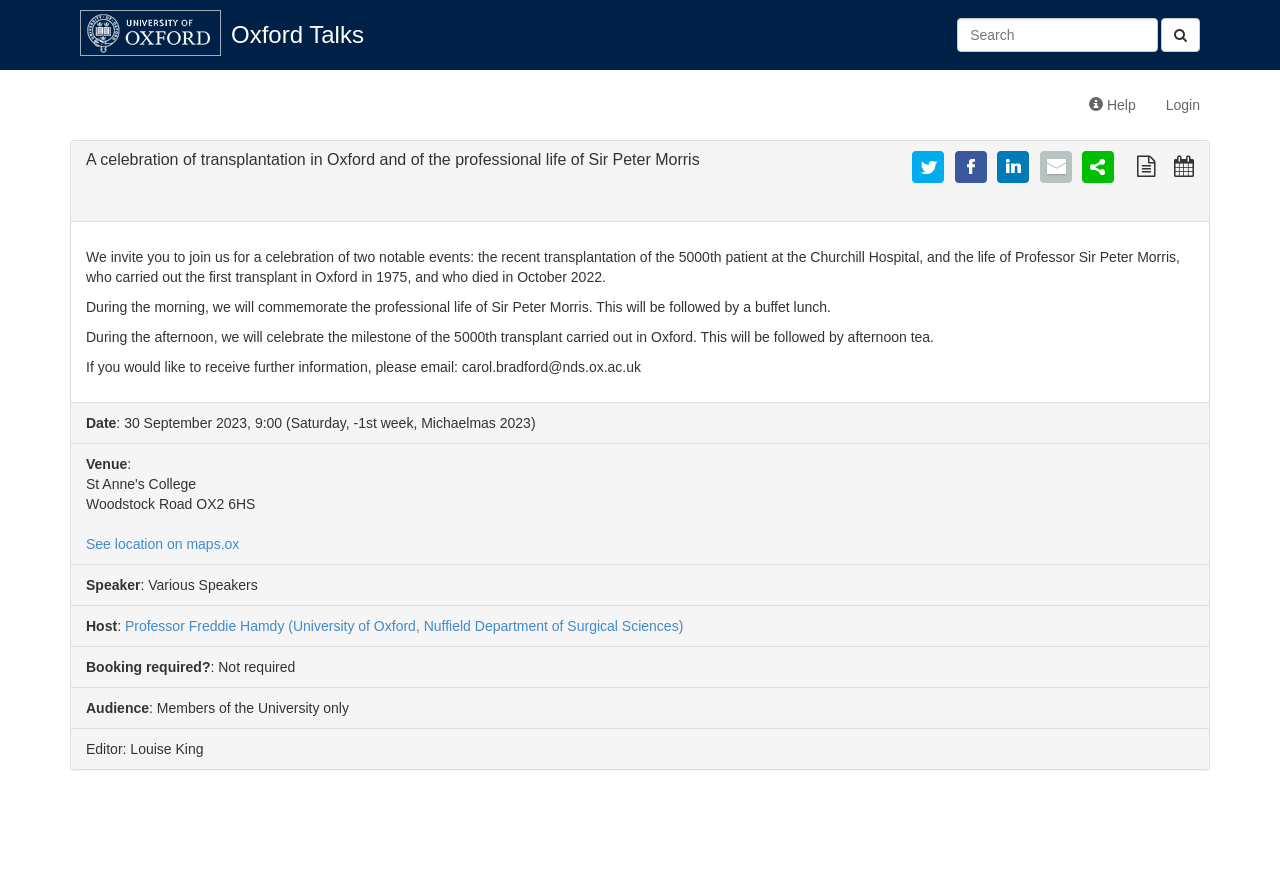Determine the bounding box coordinates of the clickable region to carry out the instruction: "View a plain text version of this talk".

[0.888, 0.177, 0.905, 0.196]